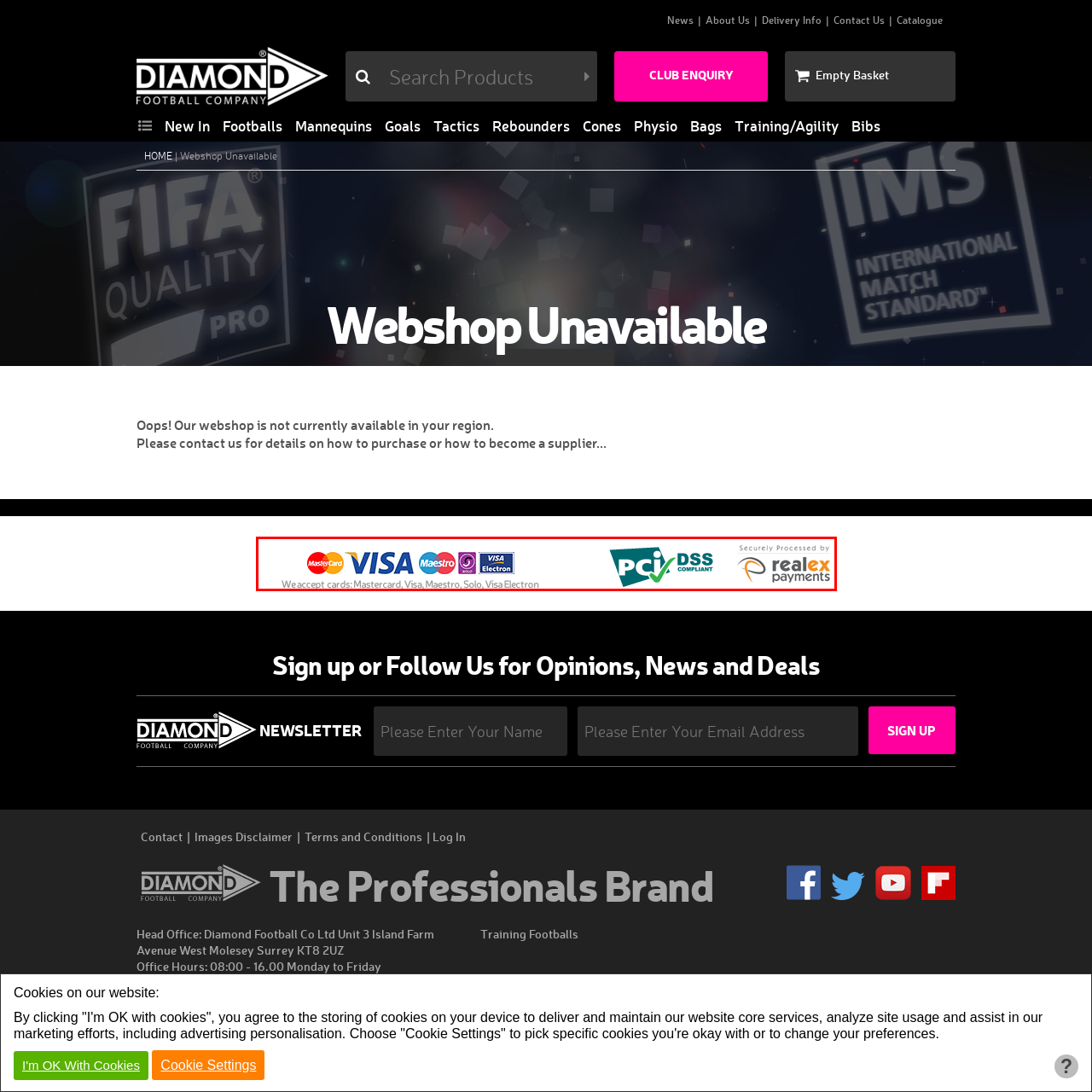Provide a thorough description of the scene depicted within the red bounding box.

The image showcases various payment methods accepted by the Diamond Football Company. It prominently features logos of major credit and debit card providers, including MasterCard, Visa, Maestro, Solo, and Visa Electron, illustrating the company's commitment to facilitating convenient payment options for customers. Additionally, the image includes a security assurance mark indicating PCI DSS compliance, which signifies that the processing of payments is secure and adheres to established standards for the protection of cardholder data. This reassurance is concluded with a statement that payments are securely processed by Realex Payments, reflecting the organization’s dedication to customer security and trust in online transactions.